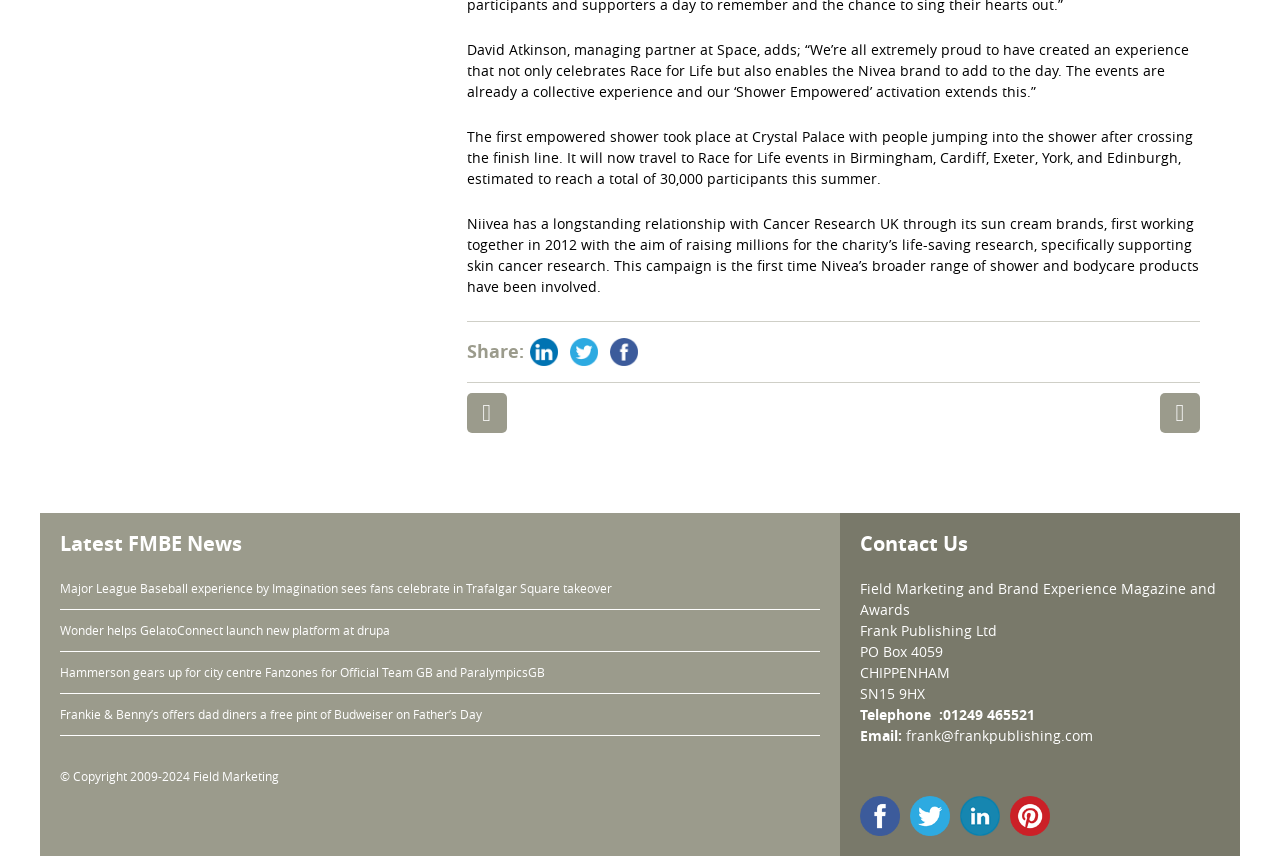Please specify the coordinates of the bounding box for the element that should be clicked to carry out this instruction: "Share on LinkedIn". The coordinates must be four float numbers between 0 and 1, formatted as [left, top, right, bottom].

[0.409, 0.4, 0.44, 0.419]